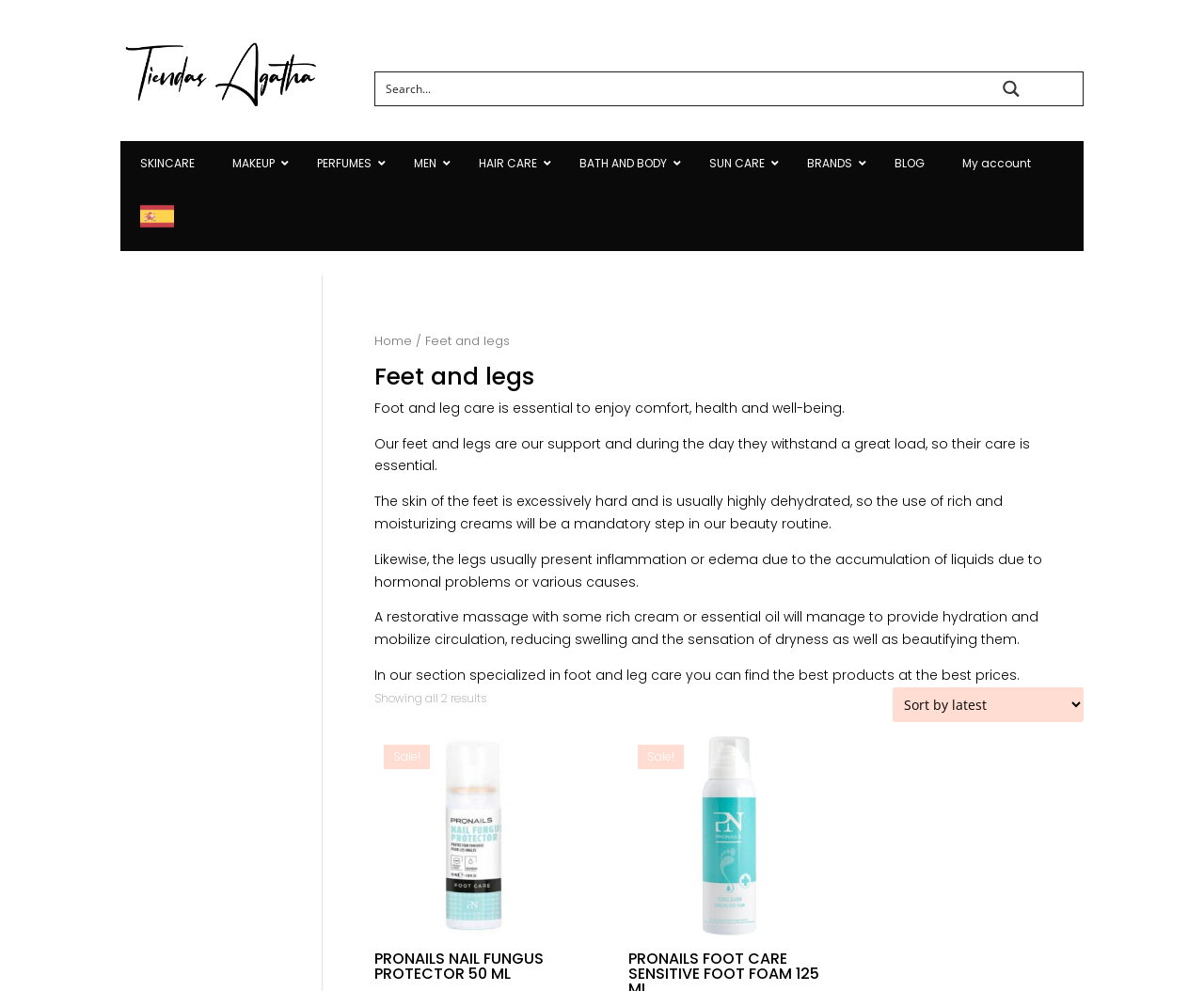Mark the bounding box of the element that matches the following description: "MAKEUP".

[0.177, 0.144, 0.248, 0.187]